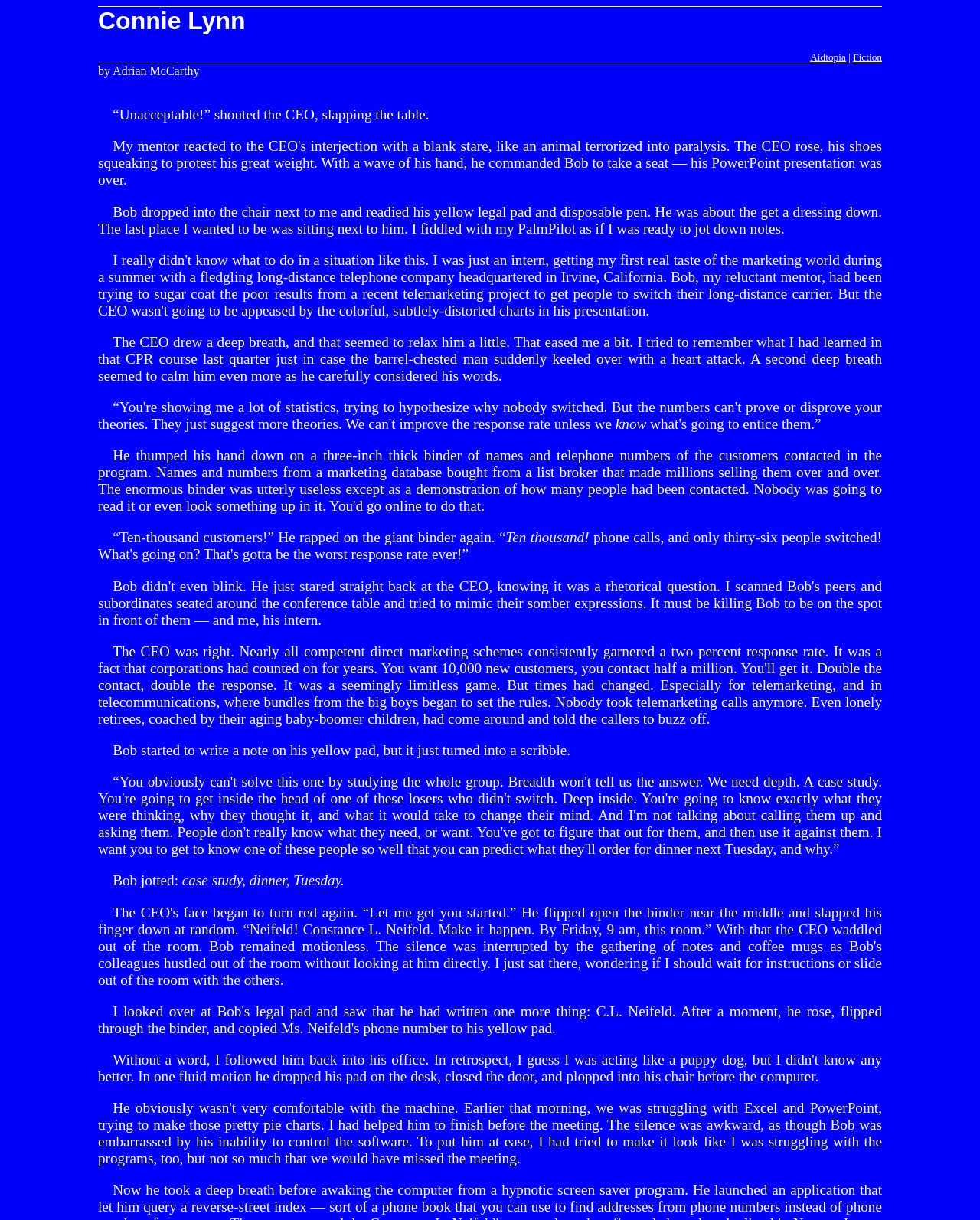Please examine the image and answer the question with a detailed explanation:
What is Bob using to take notes?

I found this information by reading the text 'Bob dropped into the chair next to me and readied his yellow legal pad and disposable pen.' which describes Bob's actions.